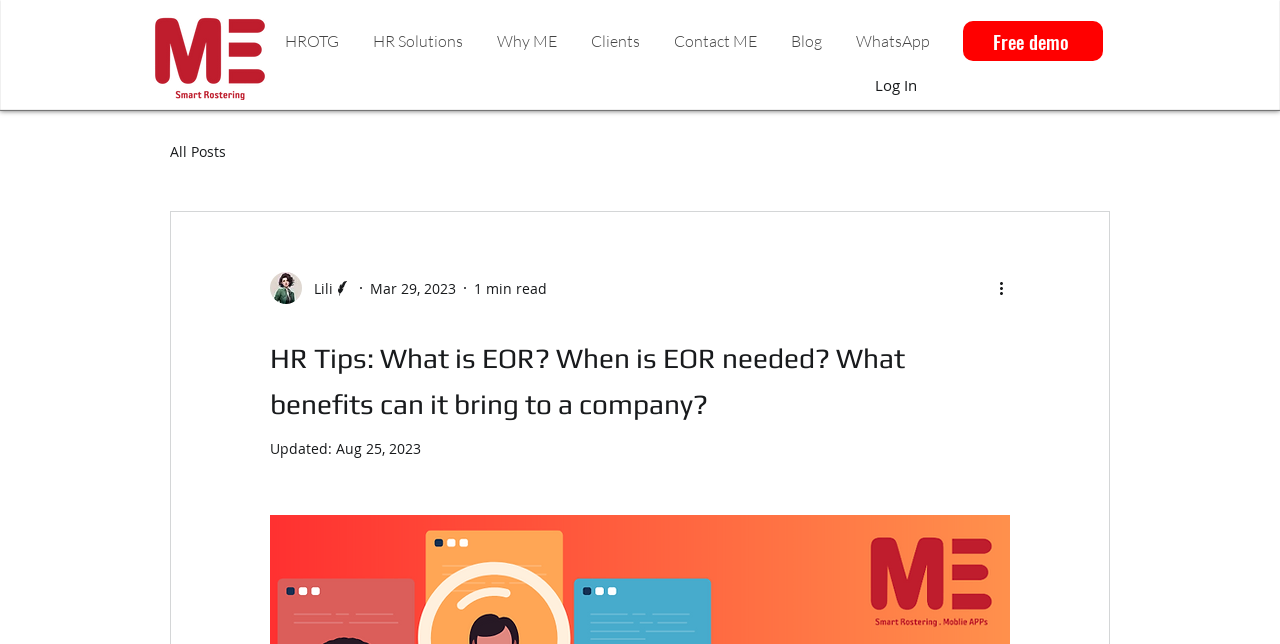When was the blog post updated?
Please look at the screenshot and answer in one word or a short phrase.

Aug 25, 2023